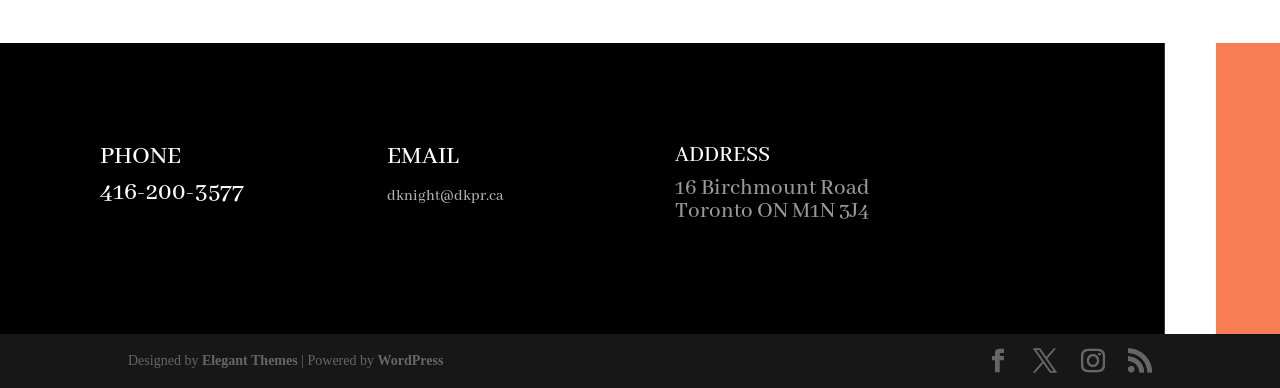Please provide a detailed answer to the question below by examining the image:
What is the email address?

The email address can be found in the heading element with the text 'EMAIL' followed by the email address 'dknight@dkpr.ca', which is also a link.